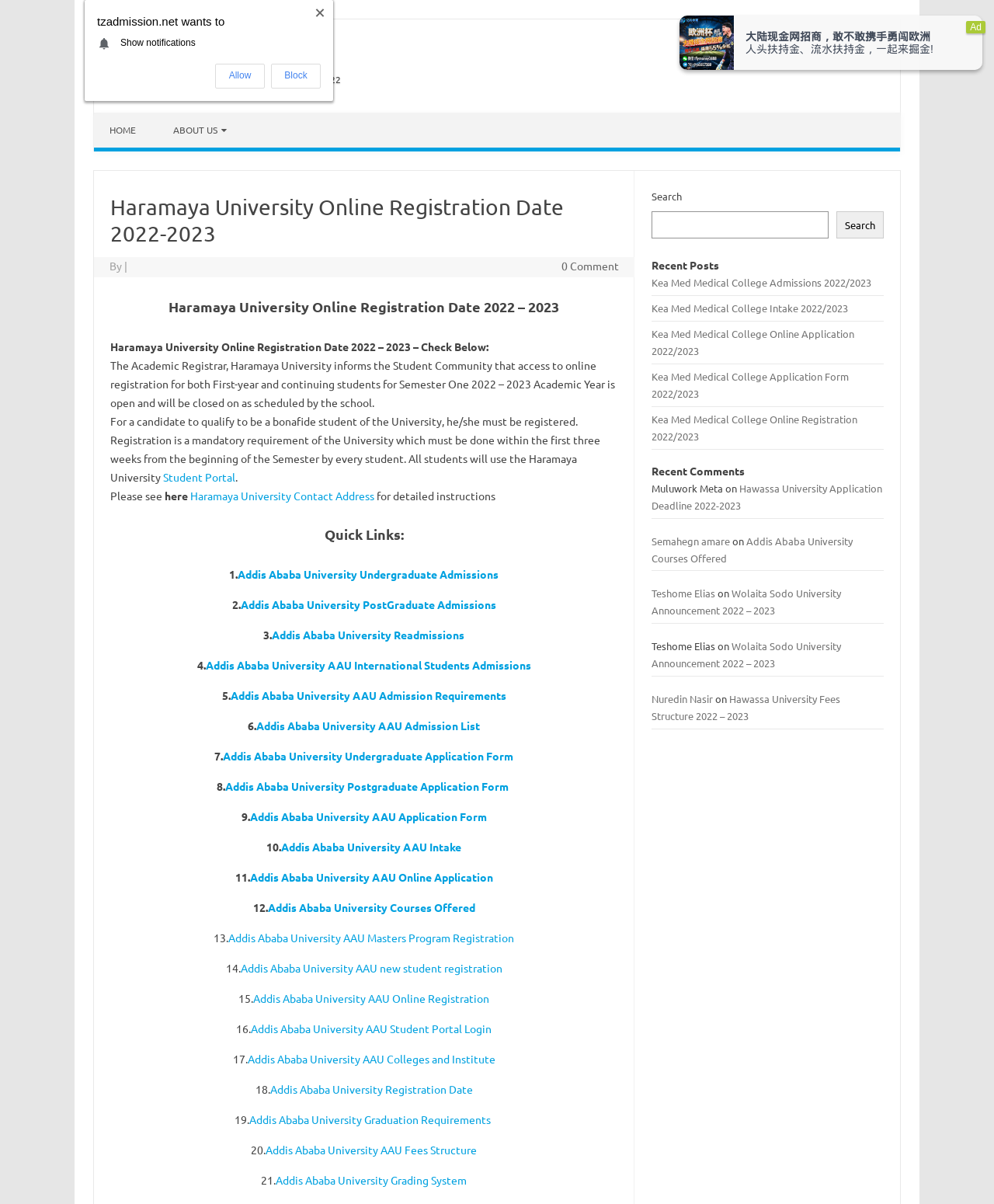Generate a thorough caption that explains the contents of the webpage.

This webpage is about Haramaya University's online registration dates for the 2022-2023 academic year. At the top, there is a navigation menu with links to "HOME" and "ABOUT US". Below the navigation menu, there is a heading that reads "Haramaya University Online Registration Date 2022-2023". 

The main content of the webpage is divided into two sections. The first section provides information about the online registration process, including the registration period, requirements, and instructions. This section also includes links to the university's student portal and contact address.

The second section, titled "Quick Links", provides a list of 21 links to various pages related to Addis Ababa University, including undergraduate and postgraduate admissions, readmissions, international students' admissions, admission requirements, and application forms.

On the right side of the webpage, there is a search bar with a search button. Below the search bar, there are two sections: "Recent Posts" and "Recent Comments". The "Recent Posts" section lists five links to articles about Kea Med Medical College admissions, intake, online application, application form, and online registration for the 2022-2023 academic year. The "Recent Comments" section appears to be empty.

At the bottom of the webpage, there is a footer section with a copyright notice that reads "Muluwork Meta on".